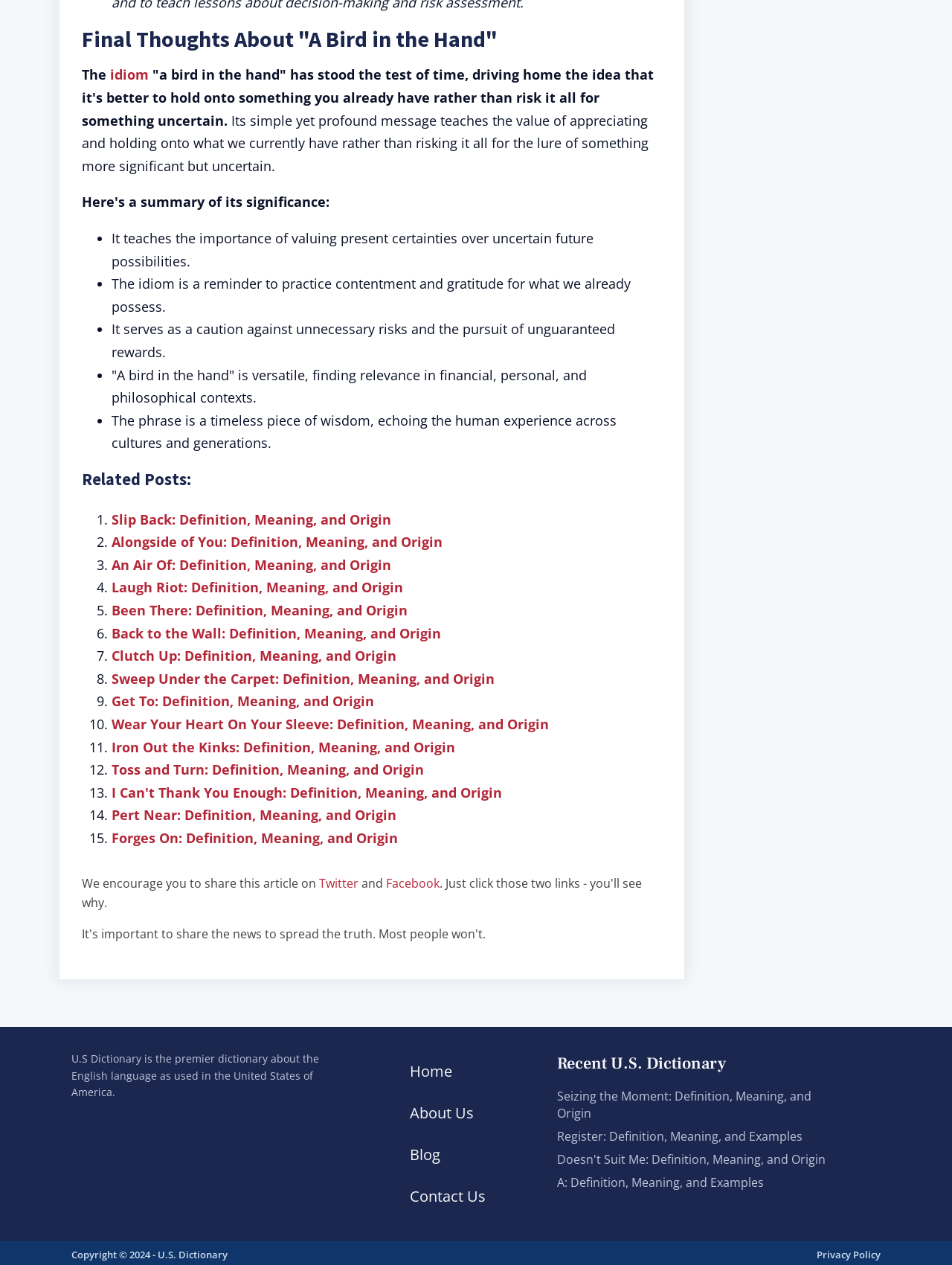Analyze the image and deliver a detailed answer to the question: What is encouraged at the end of the article?

The article encourages readers to share it on social media platforms, such as Twitter and Facebook, as indicated by the links provided at the end of the article.